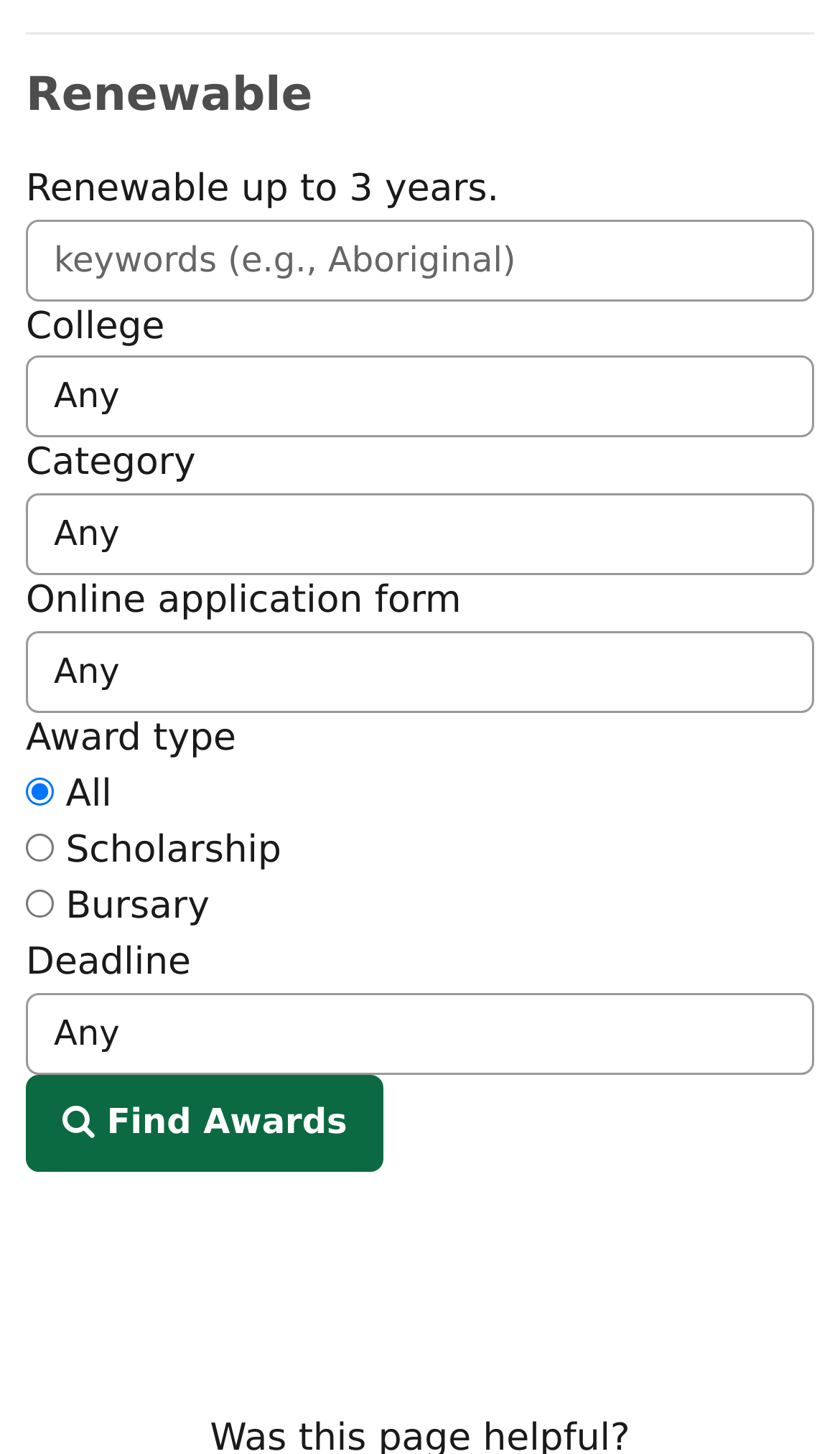Could you provide the bounding box coordinates for the portion of the screen to click to complete this instruction: "View 'Before the move'"?

None